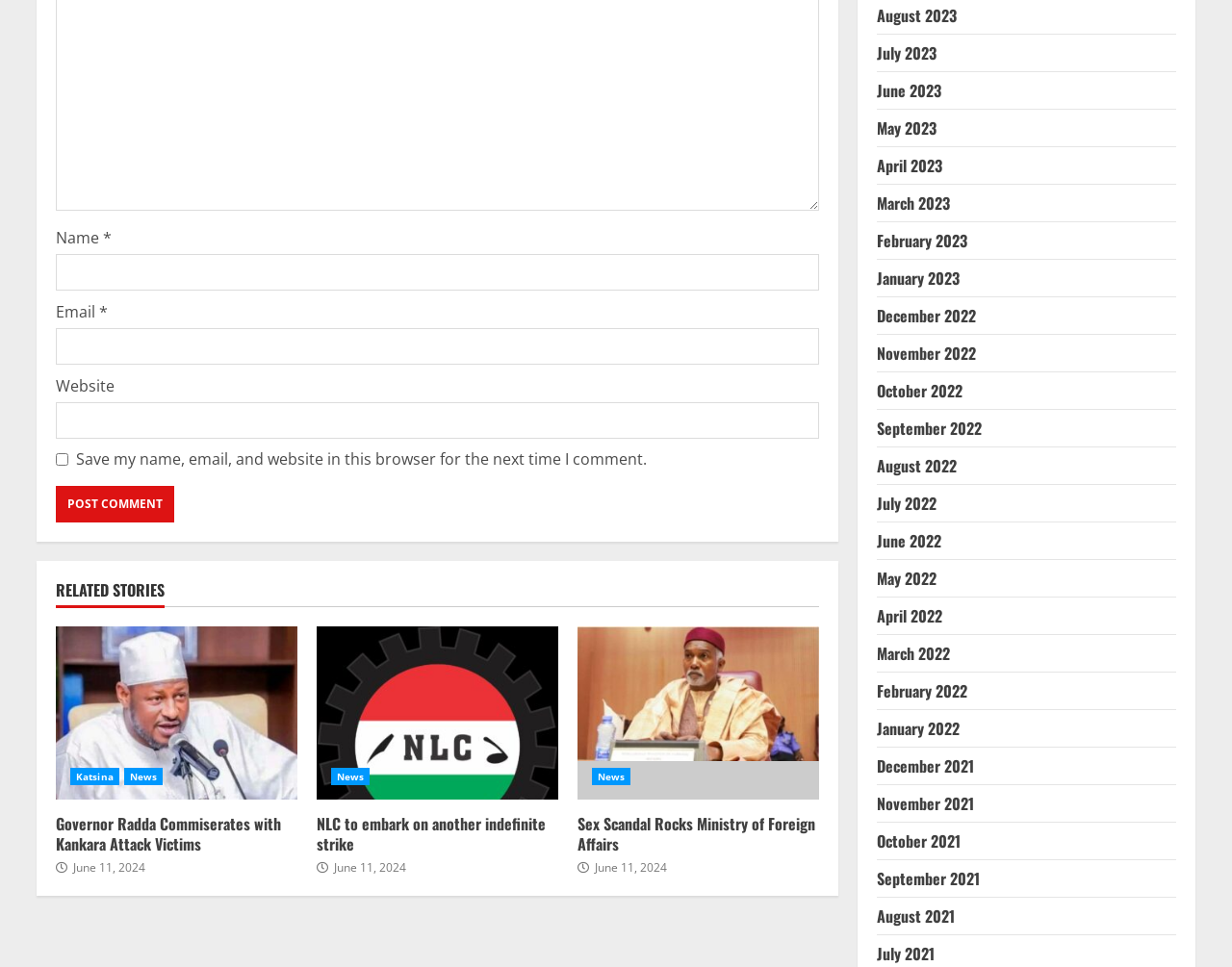From the webpage screenshot, predict the bounding box coordinates (top-left x, top-left y, bottom-right x, bottom-right y) for the UI element described here: News

[0.48, 0.742, 0.512, 0.76]